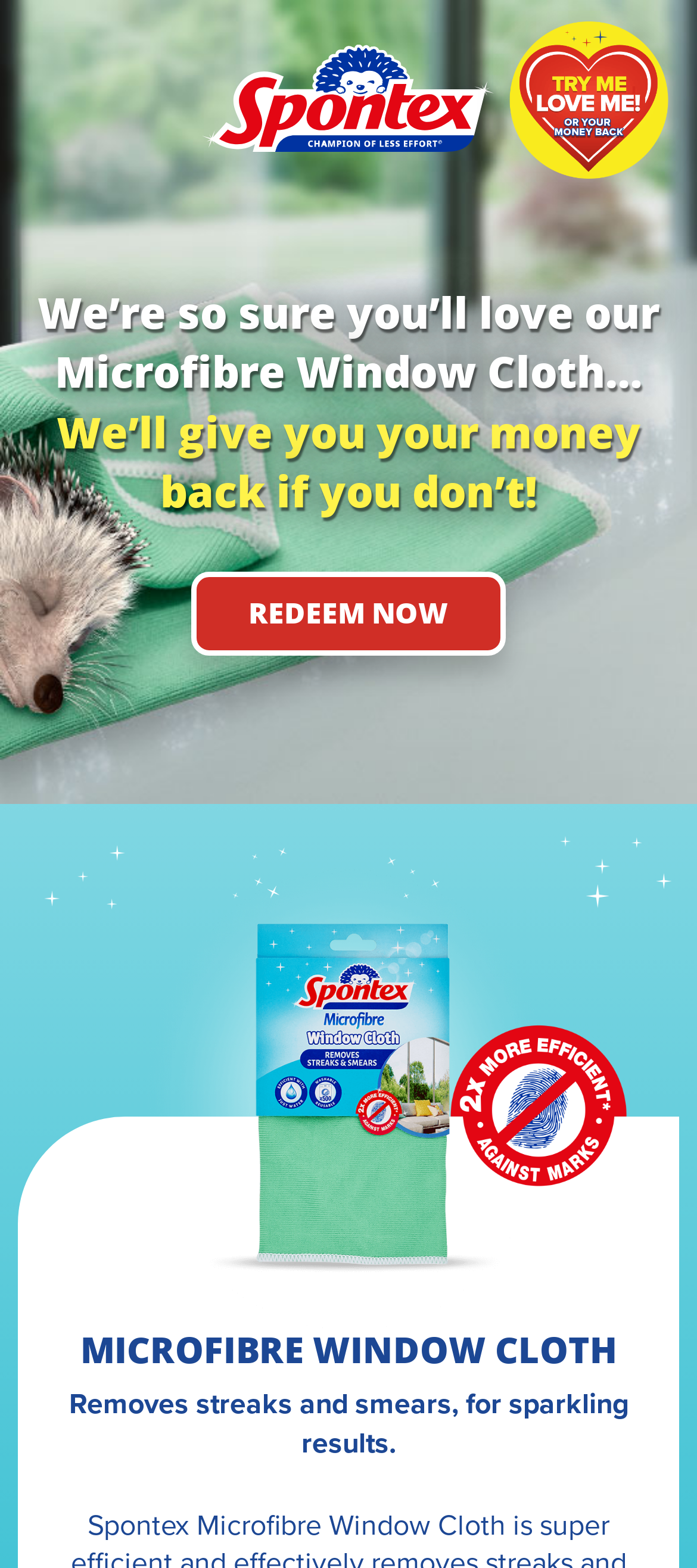Using the information in the image, could you please answer the following question in detail:
How efficient is the product against marks?

The efficiency of the product against marks can be found in the image element '2 times more efficient against marks' which is a sibling element of the heading 'MICROFIBRE WINDOW CLOTH'.